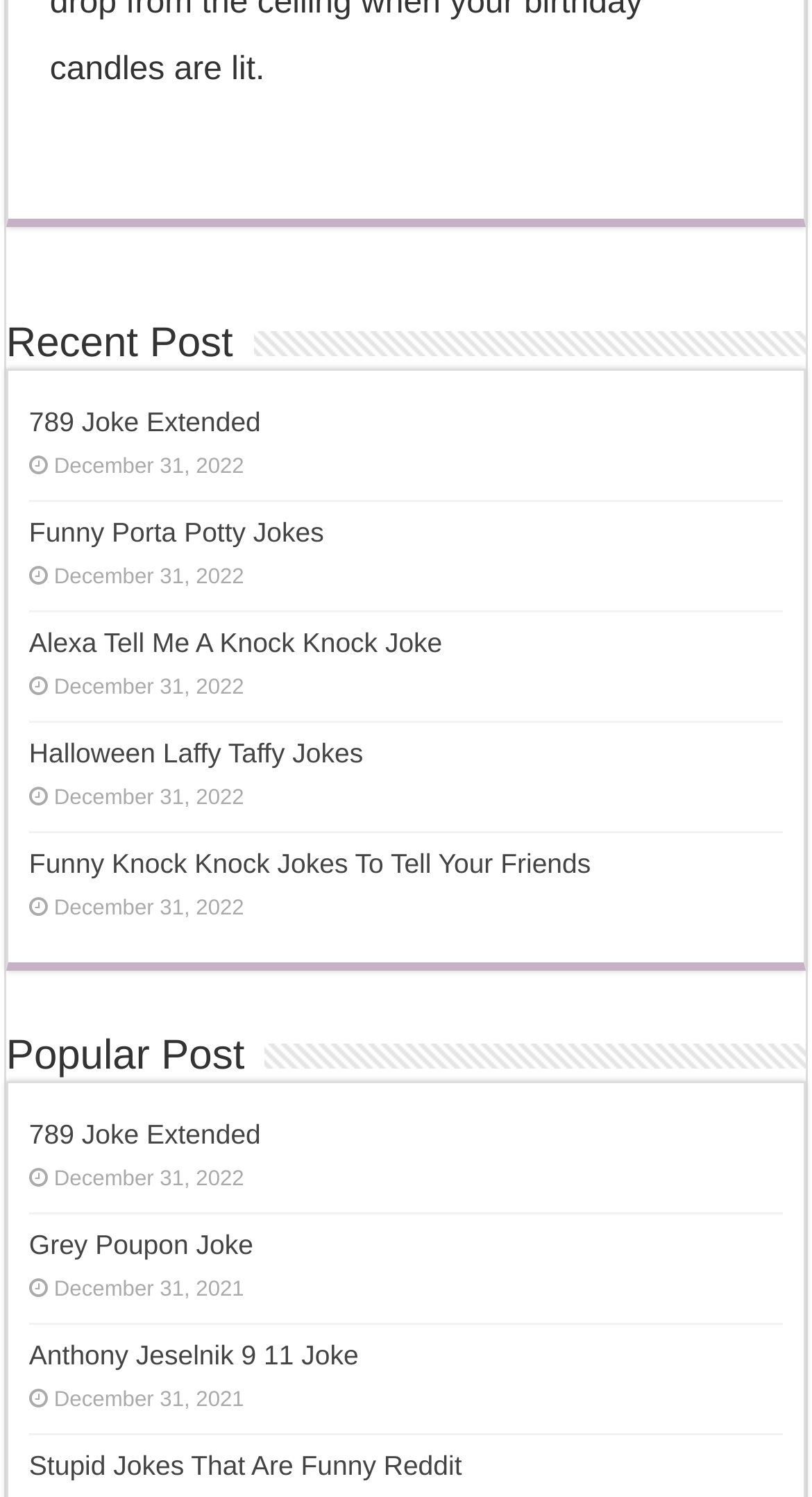Using the provided description: "Anthony Jeselnik 9 11 Joke", find the bounding box coordinates of the corresponding UI element. The output should be four float numbers between 0 and 1, in the format [left, top, right, bottom].

[0.036, 0.894, 0.442, 0.915]